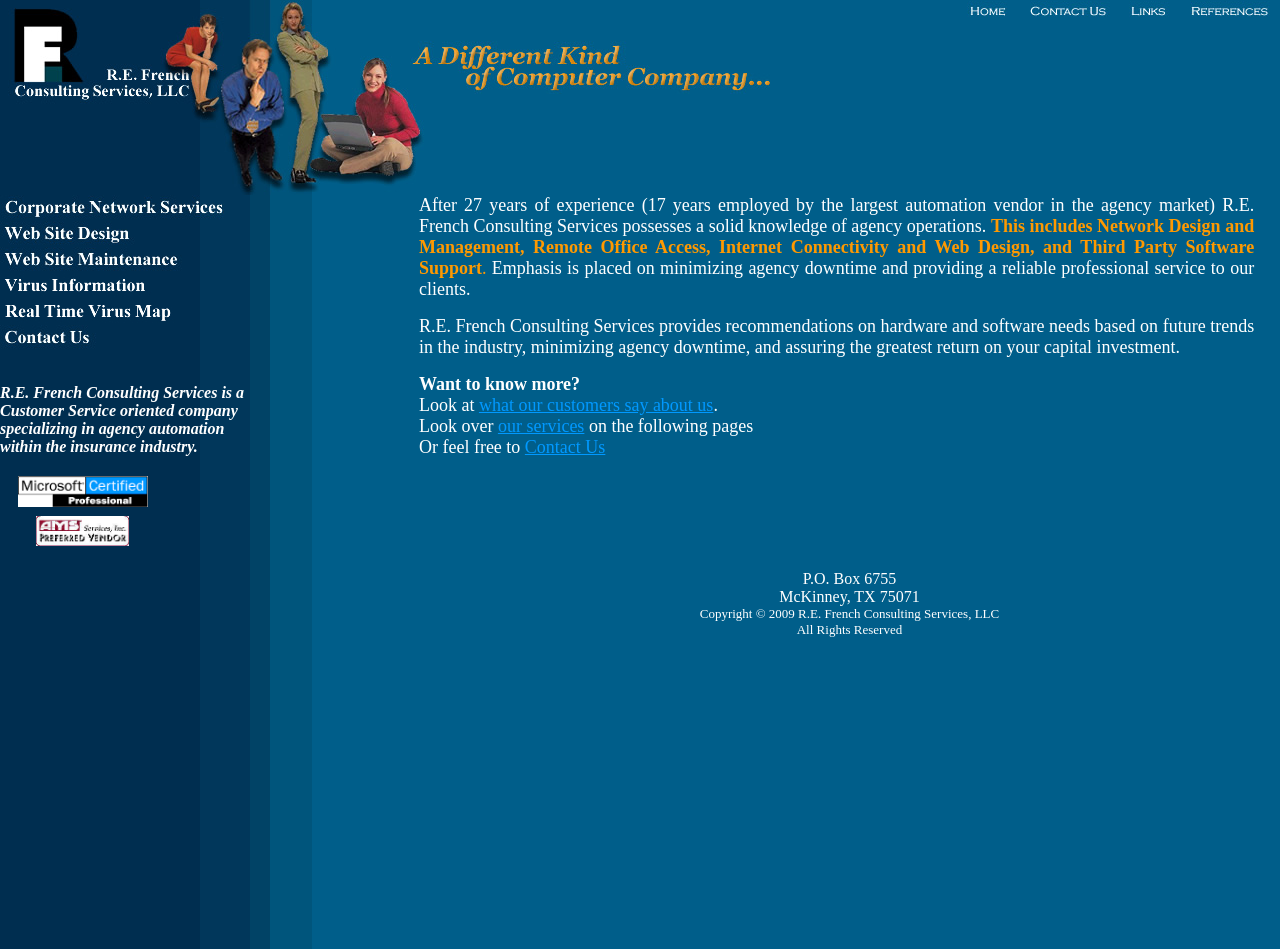Provide a brief response to the question below using one word or phrase:
What is the focus of R.E. French Consulting Services?

Minimizing agency downtime